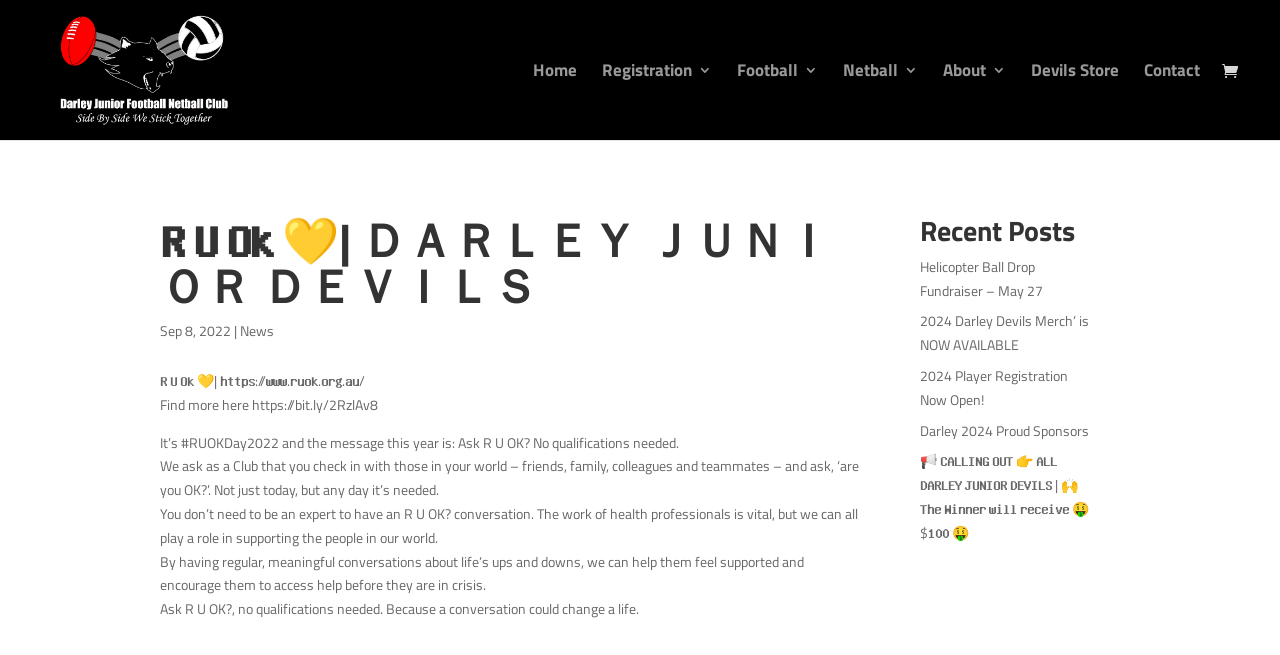Find the bounding box coordinates of the element you need to click on to perform this action: 'Click on the 'Home' link'. The coordinates should be represented by four float values between 0 and 1, in the format [left, top, right, bottom].

[0.416, 0.096, 0.451, 0.214]